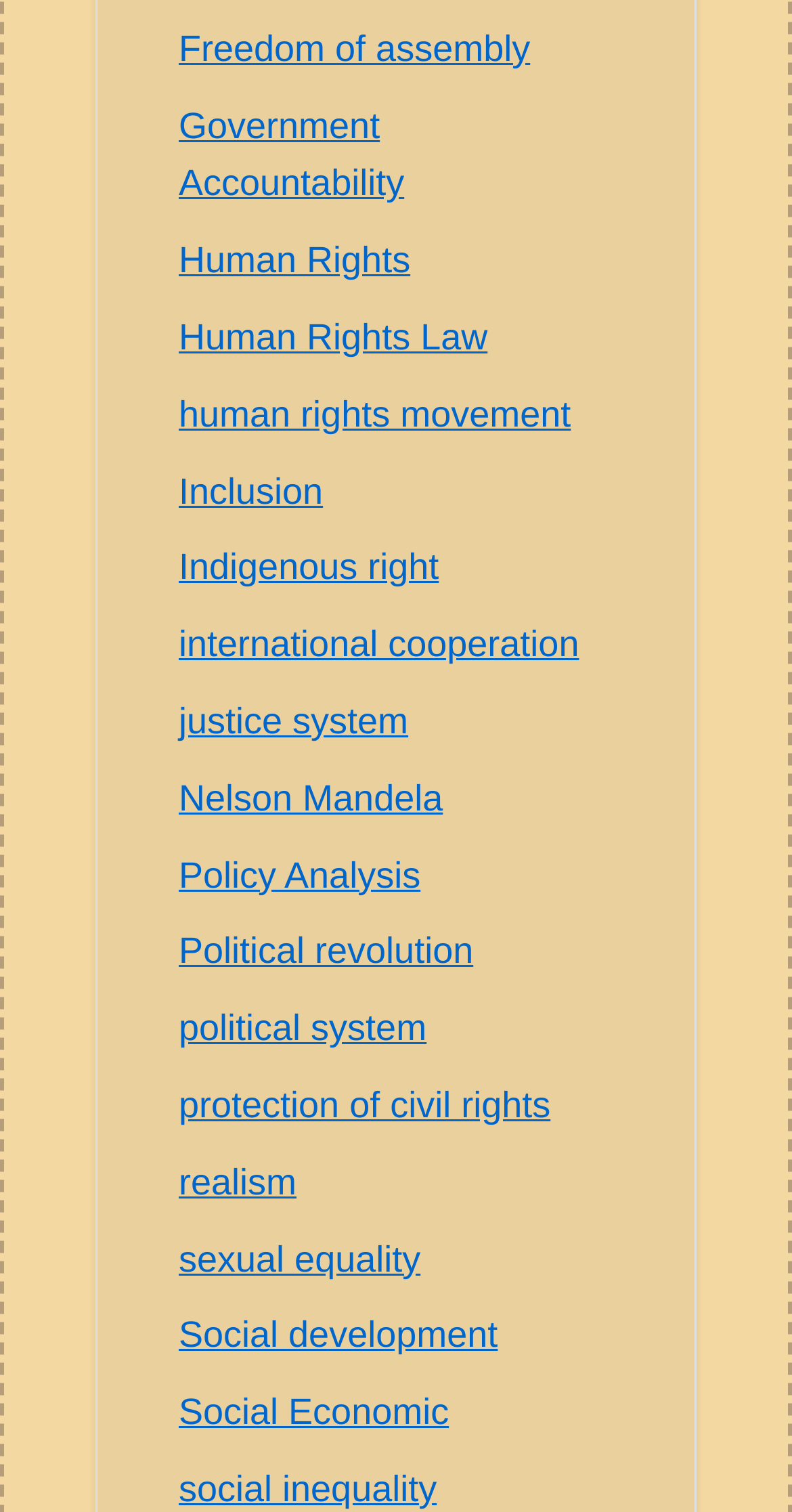How many topics are related to social issues?
Give a thorough and detailed response to the question.

I counted the number of link elements that have OCR text related to social issues, and found that there are four links: 'Social development', 'Social Economic', 'Inclusion', and 'social inequality'.